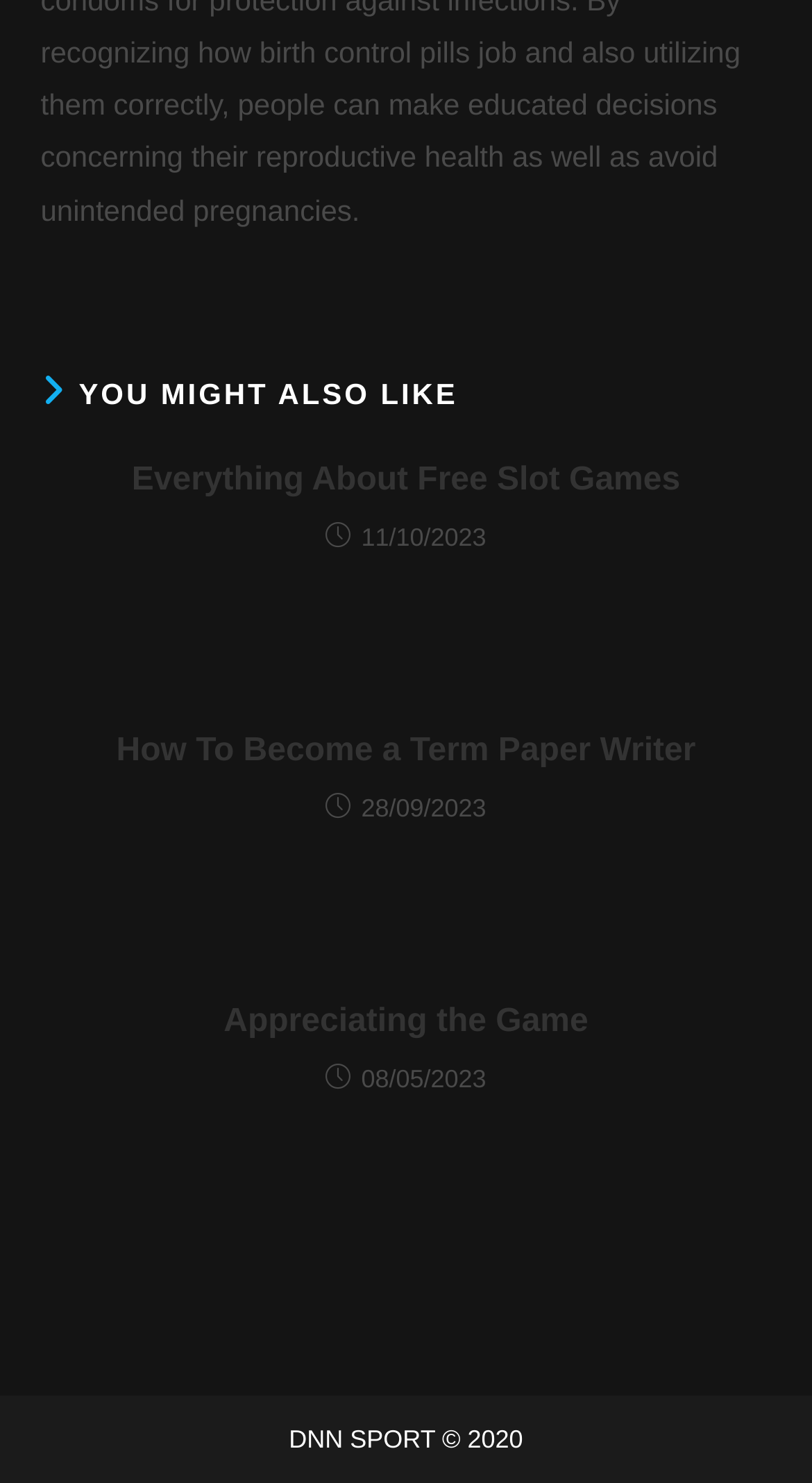Give the bounding box coordinates for the element described as: "title="Show More Social Sharing"".

None